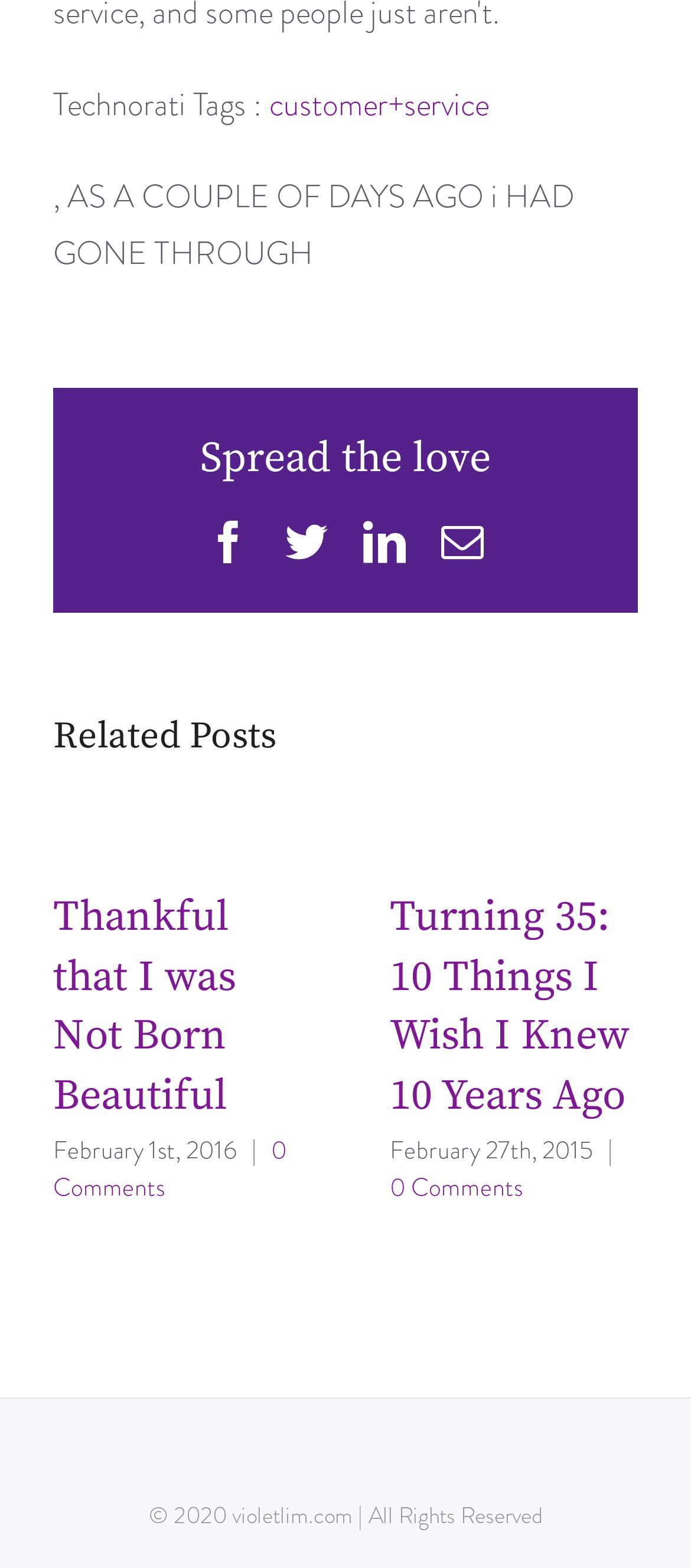Given the webpage screenshot, identify the bounding box of the UI element that matches this description: "0 Comments".

[0.077, 0.722, 0.415, 0.768]